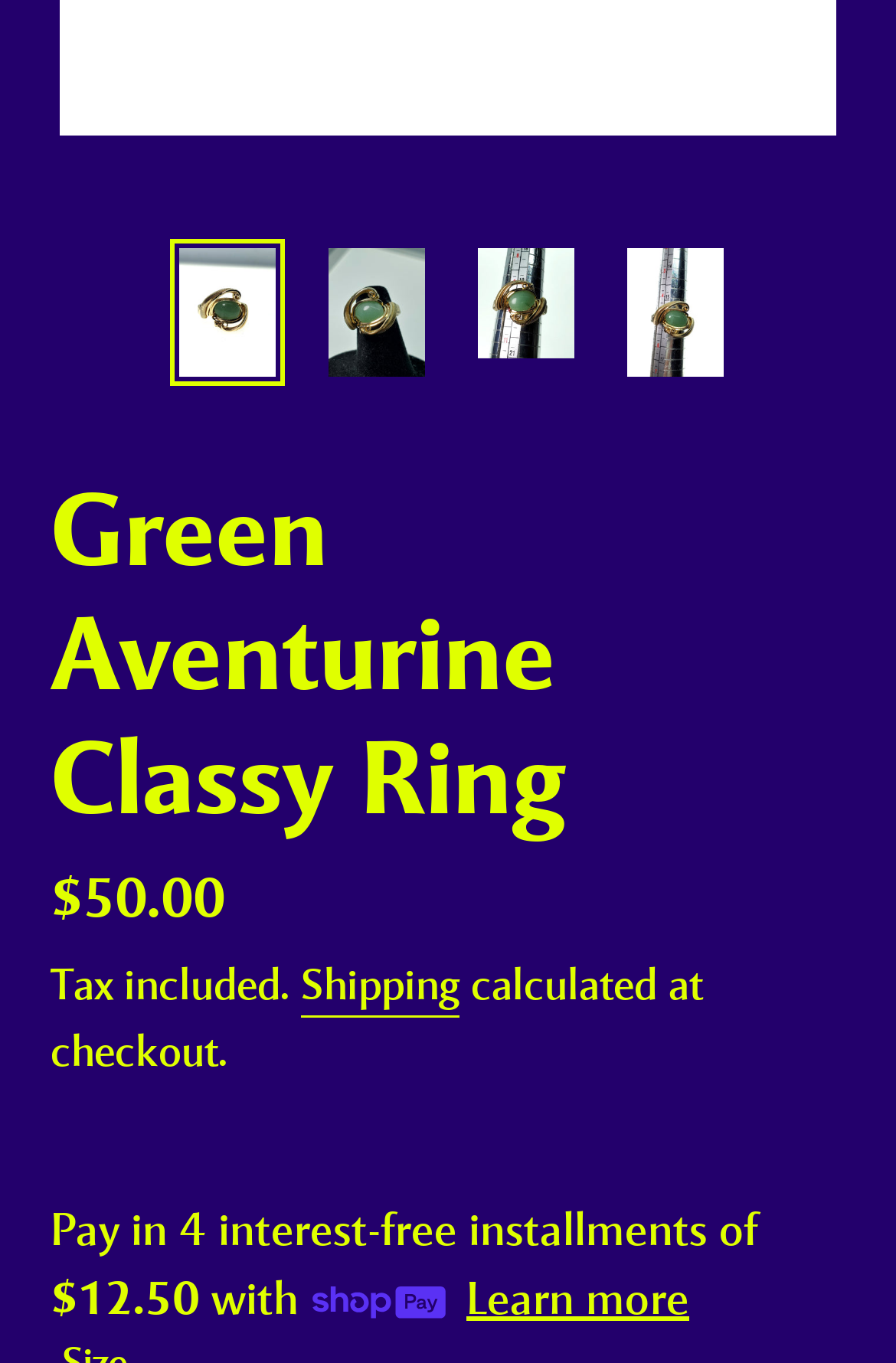What is the regular price of the Green Aventurine Classy Ring?
Look at the image and respond with a one-word or short phrase answer.

$50.00